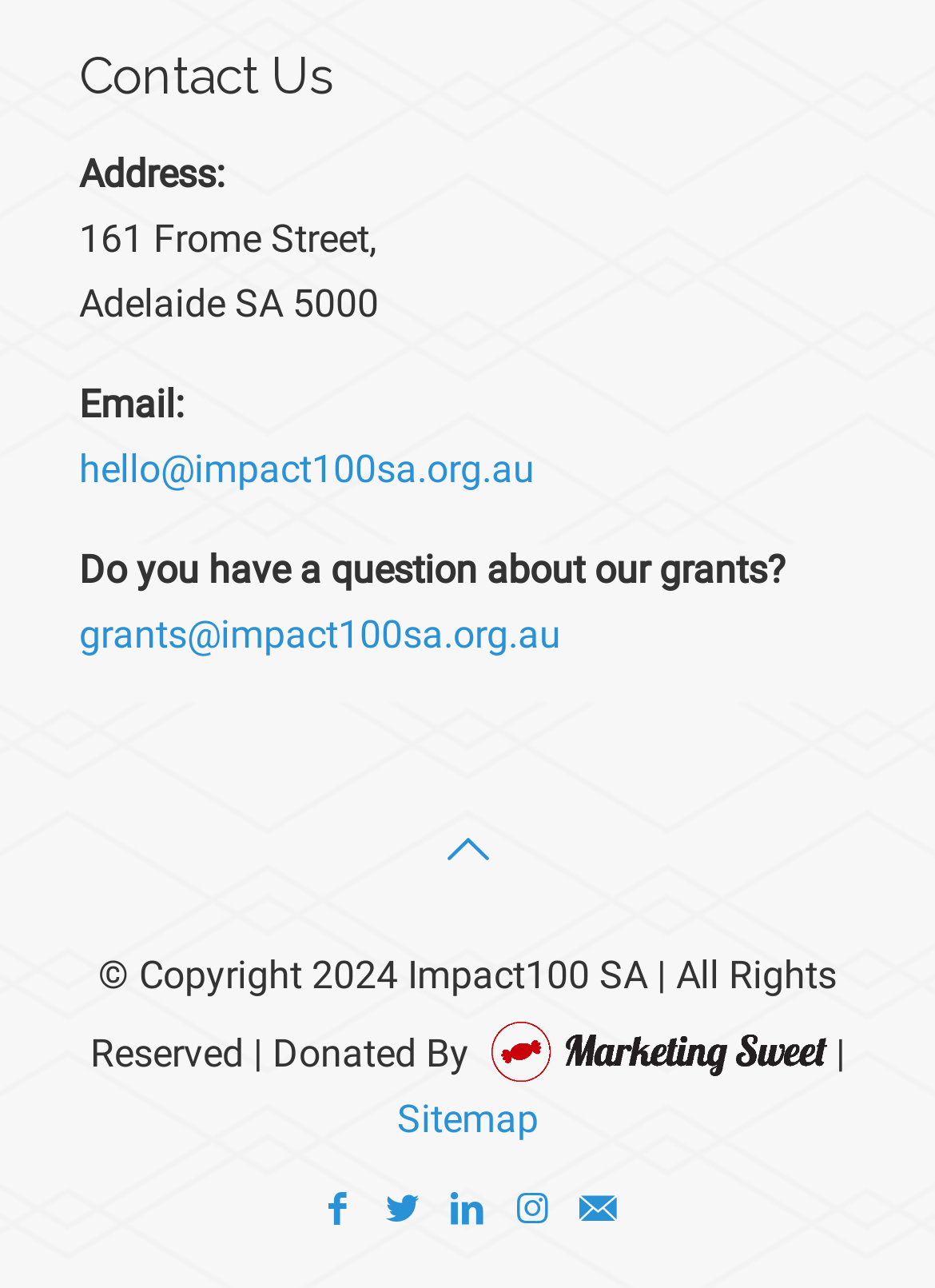Locate the bounding box coordinates of the element that should be clicked to execute the following instruction: "Click Contact Us".

[0.085, 0.035, 0.915, 0.082]